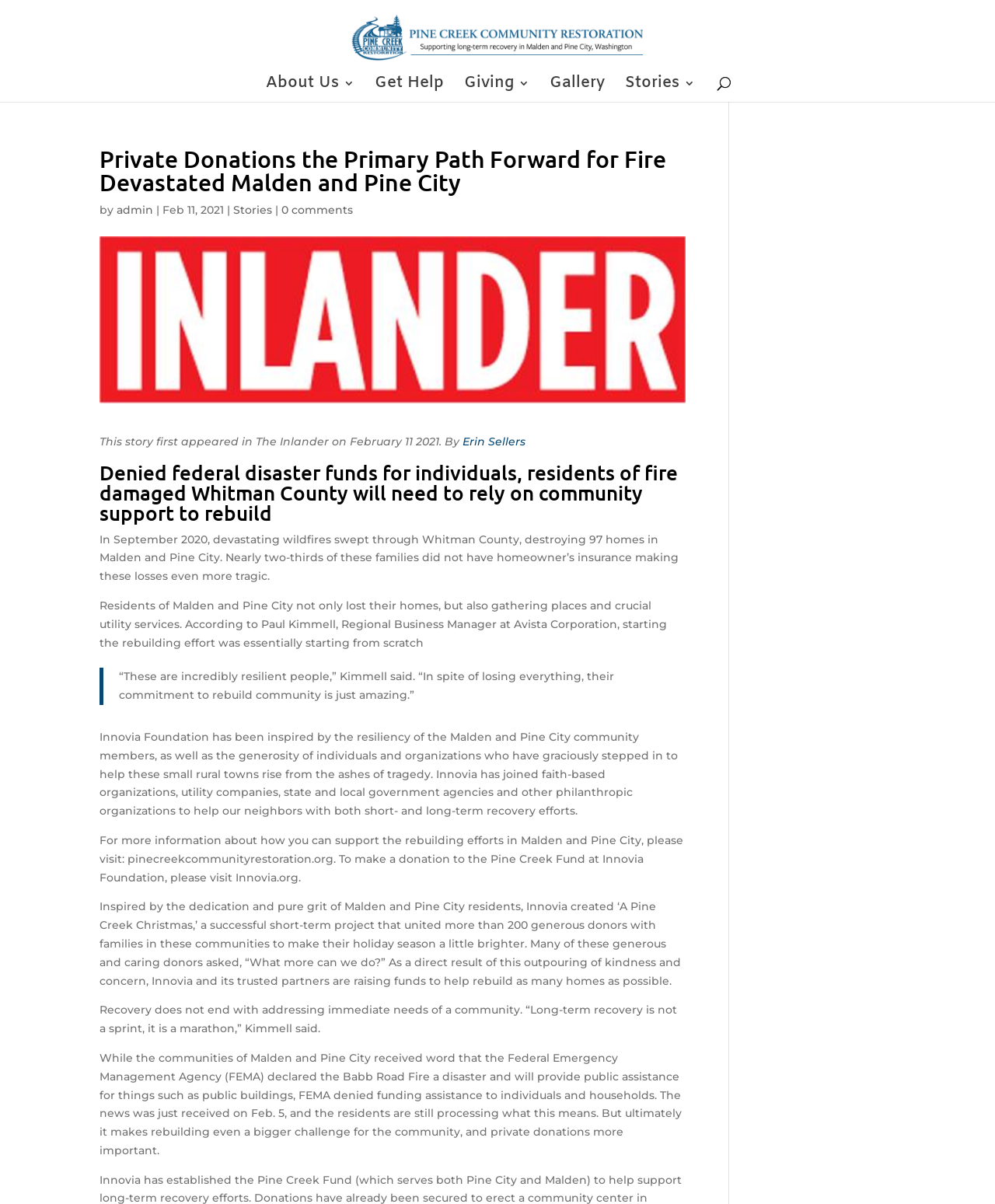Determine the coordinates of the bounding box for the clickable area needed to execute this instruction: "Read the story by admin".

[0.117, 0.168, 0.154, 0.18]